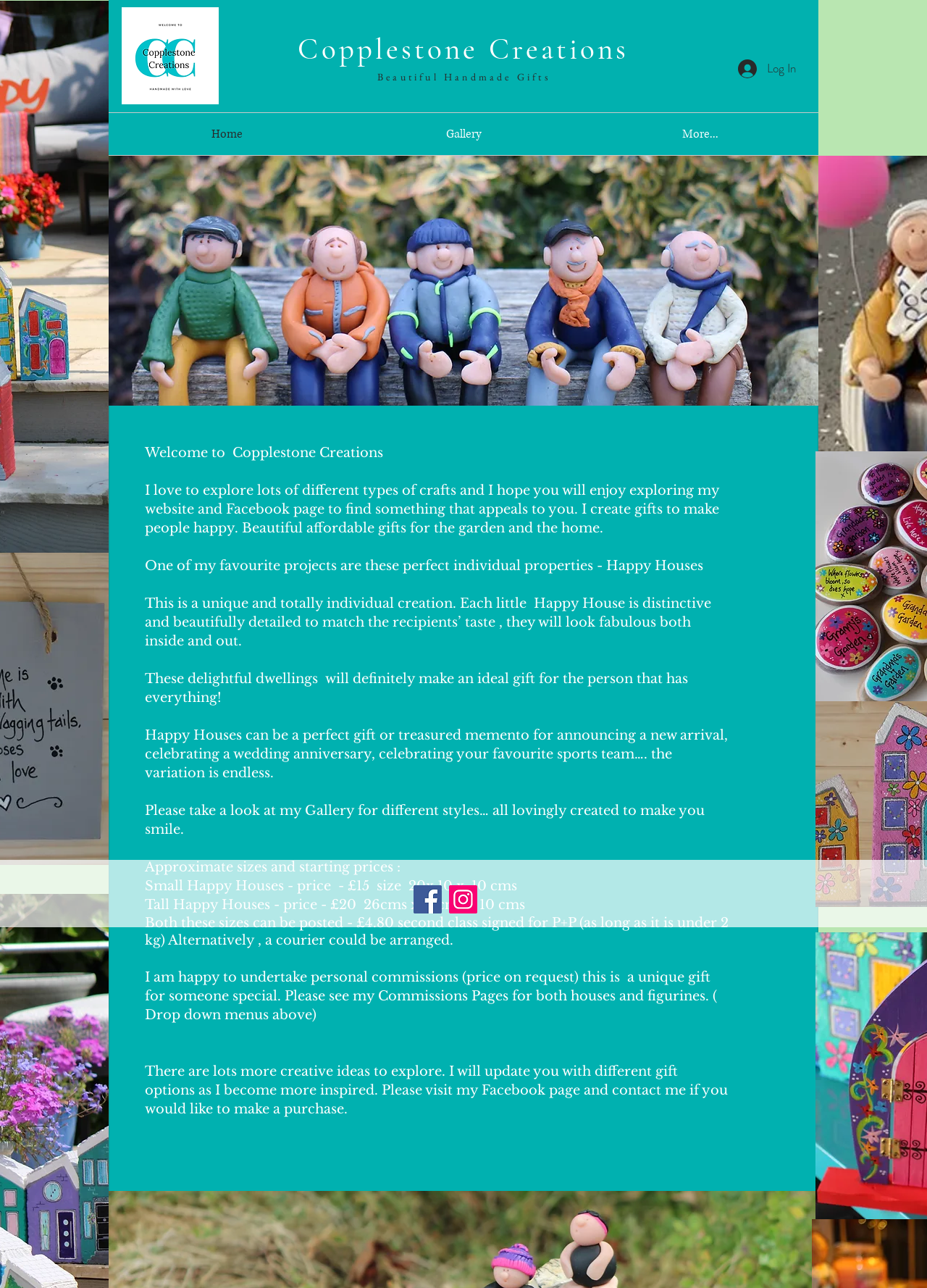Pinpoint the bounding box coordinates of the clickable area necessary to execute the following instruction: "Check out 'Facebook' social media". The coordinates should be given as four float numbers between 0 and 1, namely [left, top, right, bottom].

[0.446, 0.687, 0.477, 0.709]